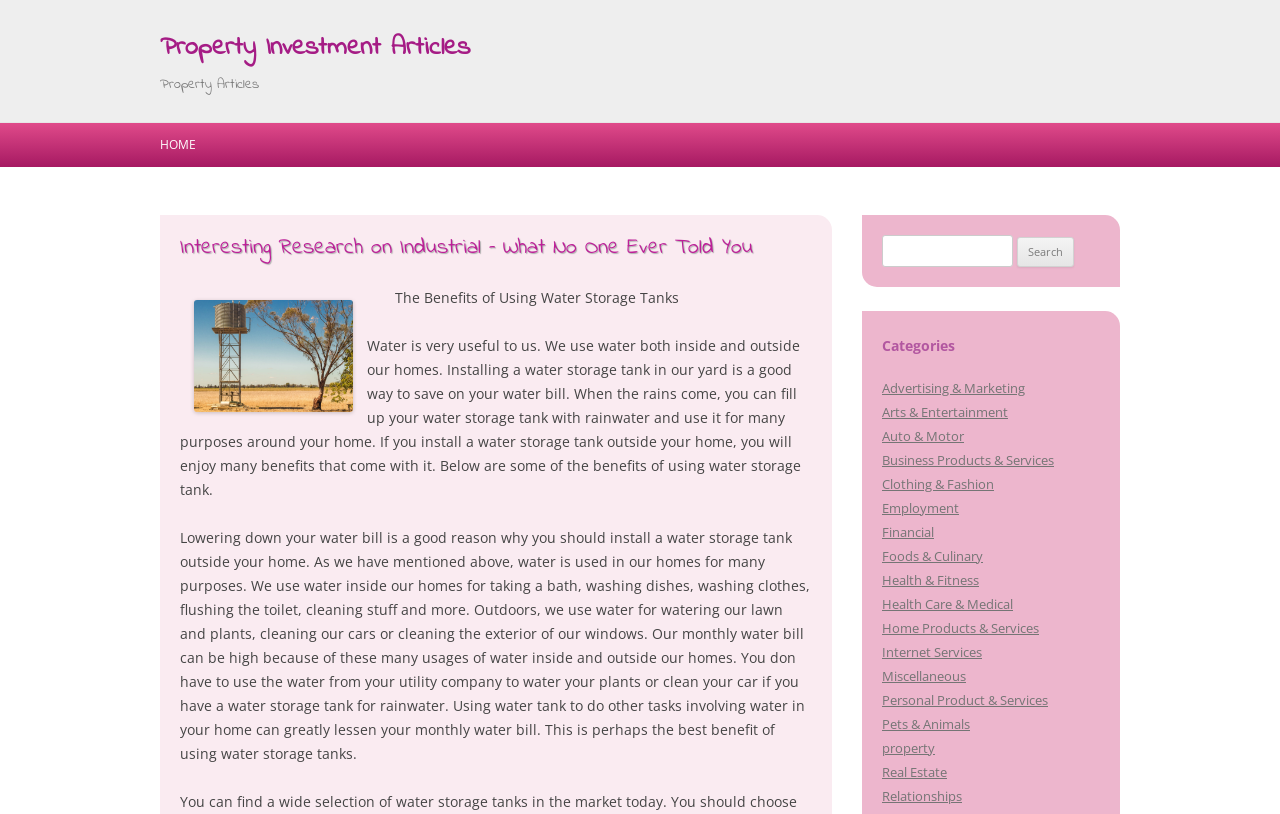Observe the image and answer the following question in detail: What categories are available on this webpage?

The webpage has a section dedicated to categories, which includes a range of topics such as Advertising & Marketing, Arts & Entertainment, Auto & Motor, and many others, indicating that the webpage covers a broad range of subjects.